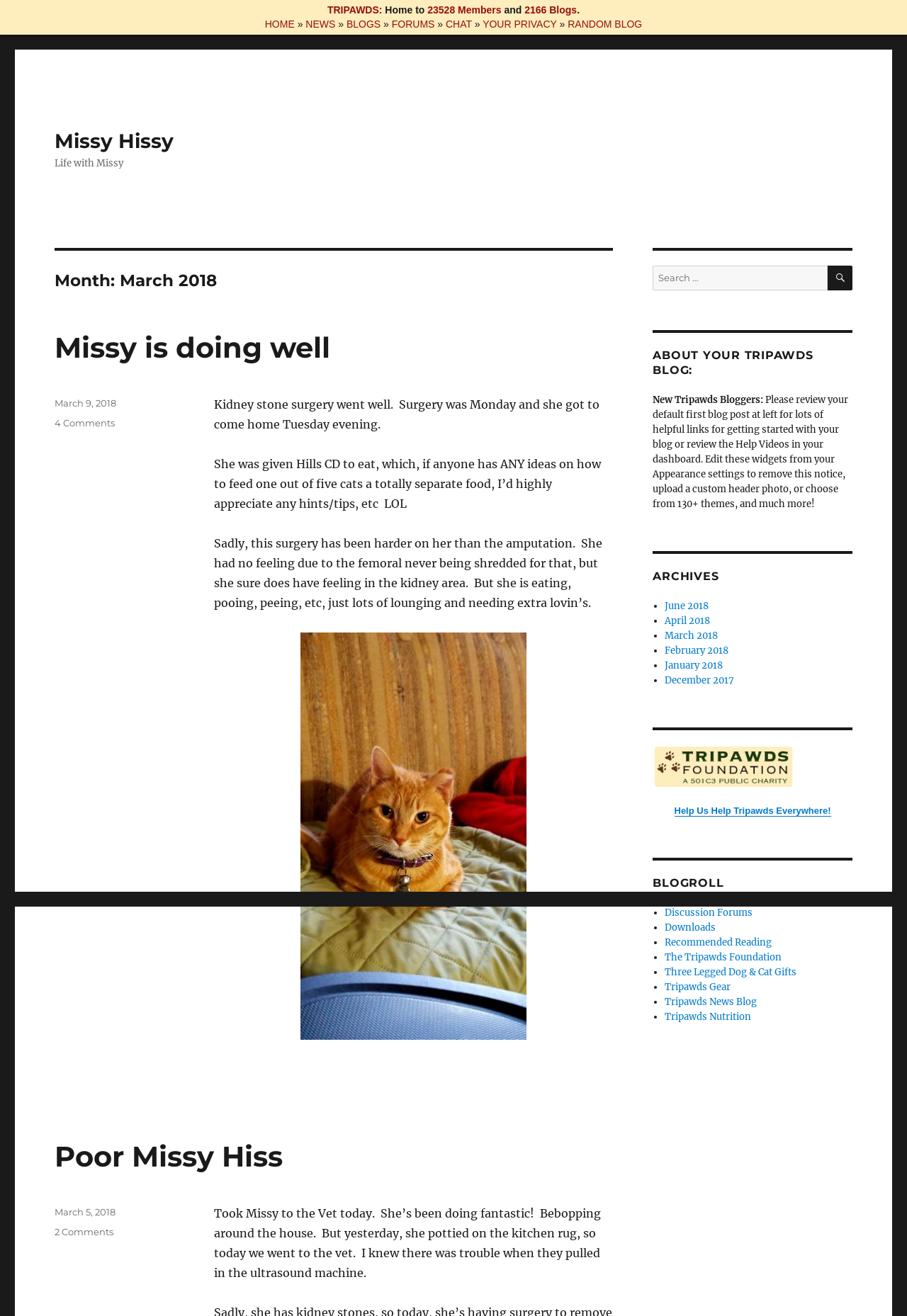How many comments are on the post 'Missy is doing well'?
Can you provide a detailed and comprehensive answer to the question?

The number of comments on the post 'Missy is doing well' can be found at the bottom of the post, where it says '4 Comments on Missy is doing well'. This indicates that there are four comments on this particular post.